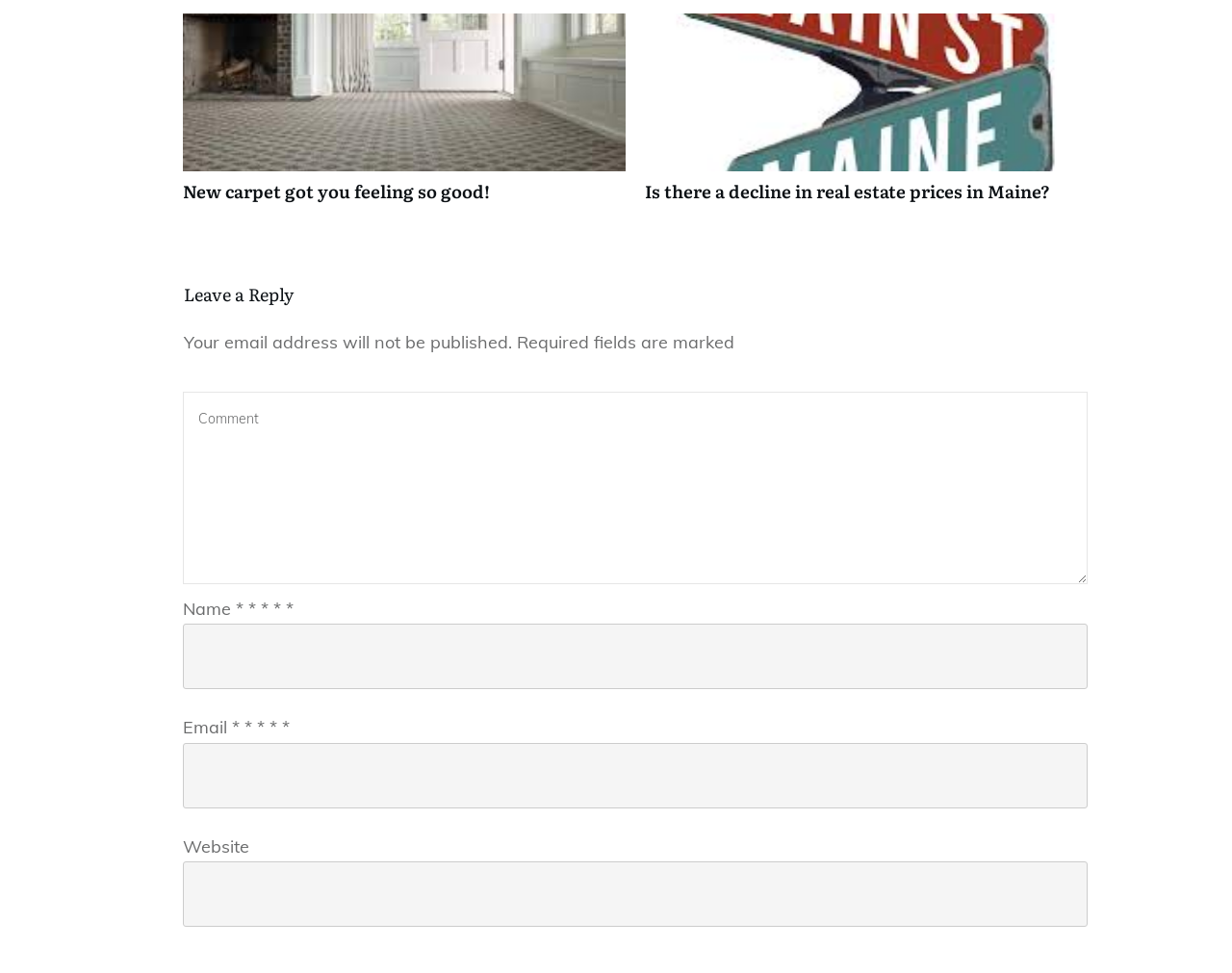Answer with a single word or phrase: 
What is the topic of the second article?

Real estate prices in Maine